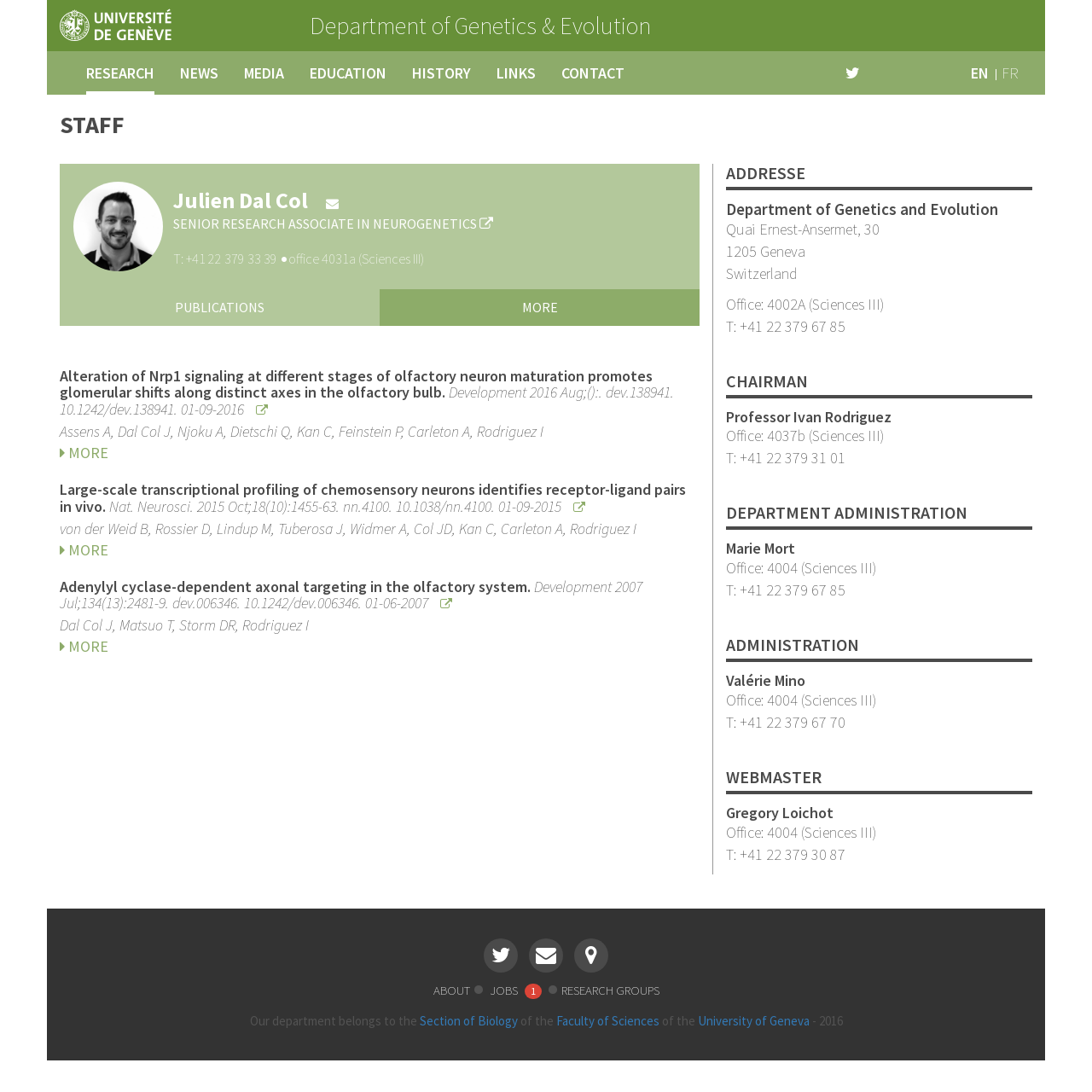Please identify the bounding box coordinates of the element I should click to complete this instruction: 'View the 'PUBLICATIONS' page'. The coordinates should be given as four float numbers between 0 and 1, like this: [left, top, right, bottom].

[0.055, 0.265, 0.347, 0.298]